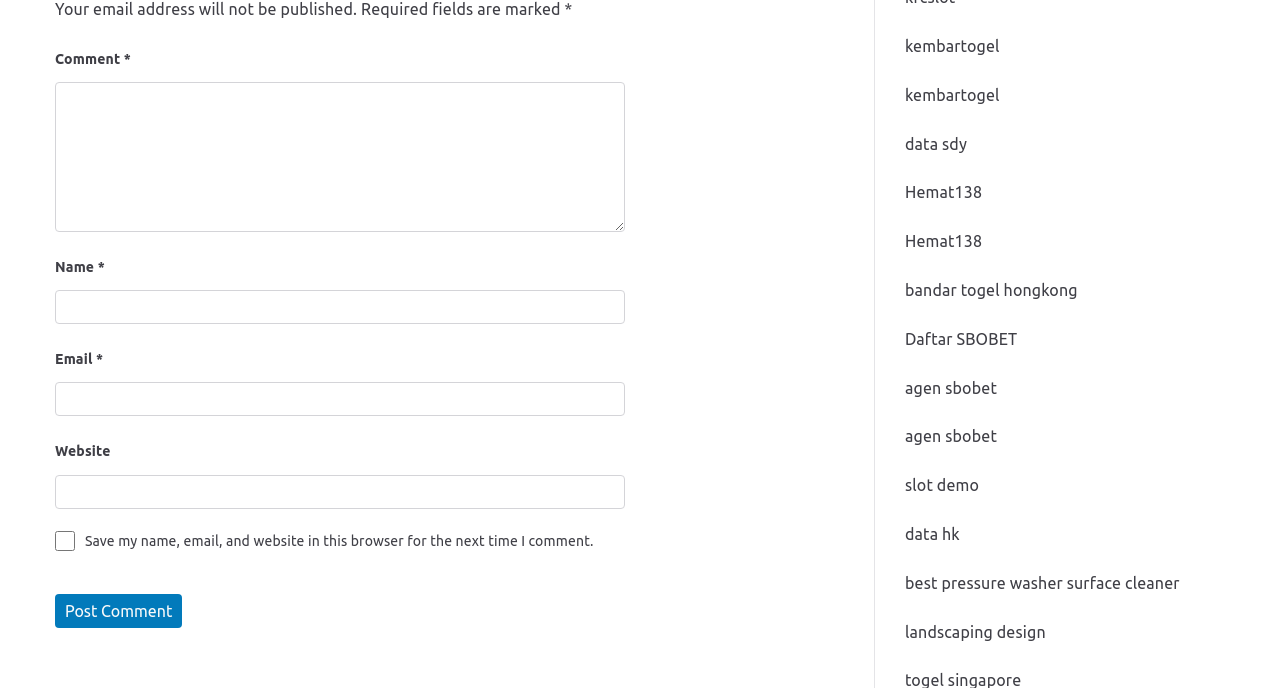Provide a short, one-word or phrase answer to the question below:
How many links are on the right side of the page?

11